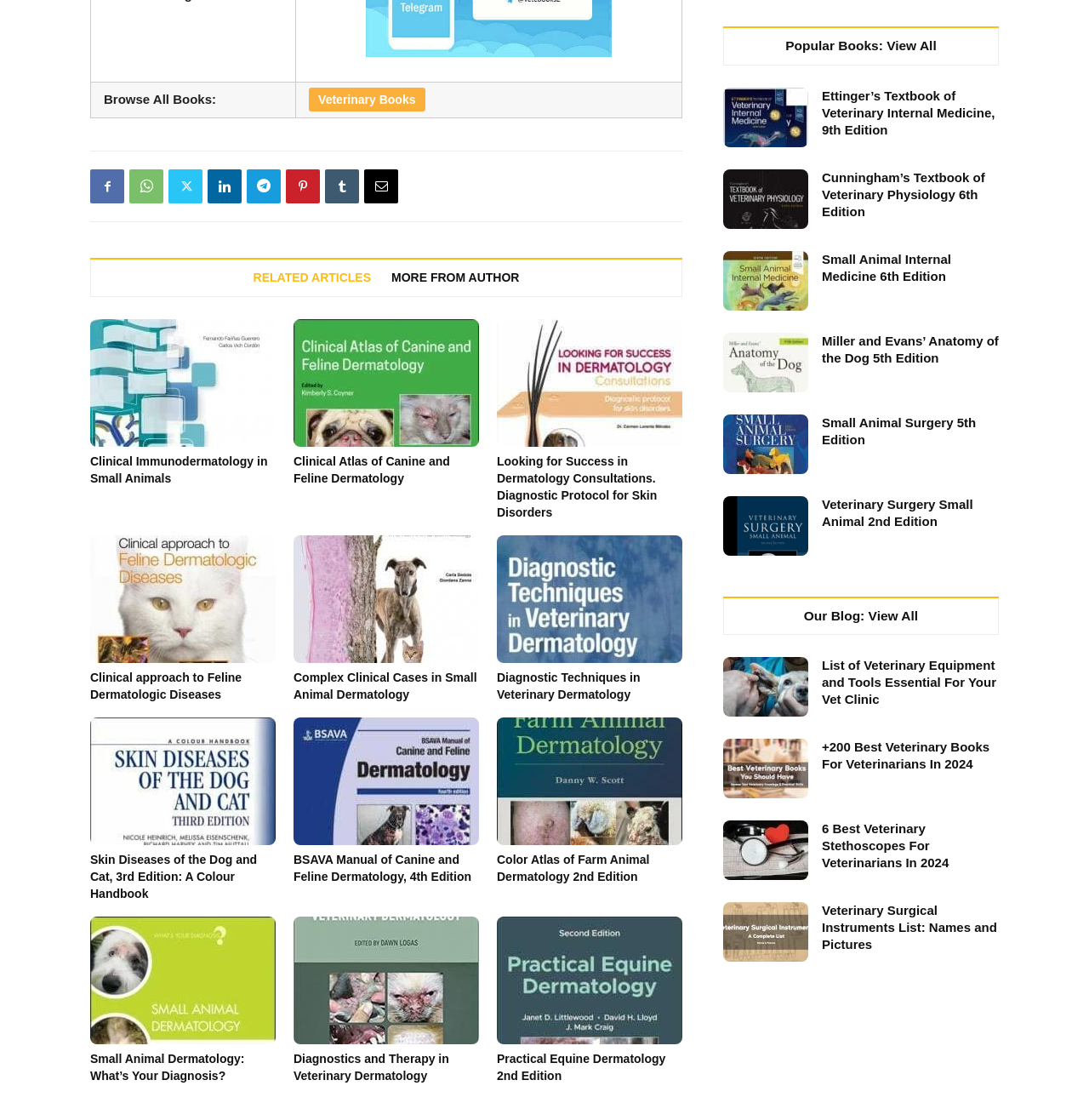Locate the bounding box coordinates of the element that needs to be clicked to carry out the instruction: "View related articles". The coordinates should be given as four float numbers ranging from 0 to 1, i.e., [left, top, right, bottom].

[0.232, 0.243, 0.341, 0.253]